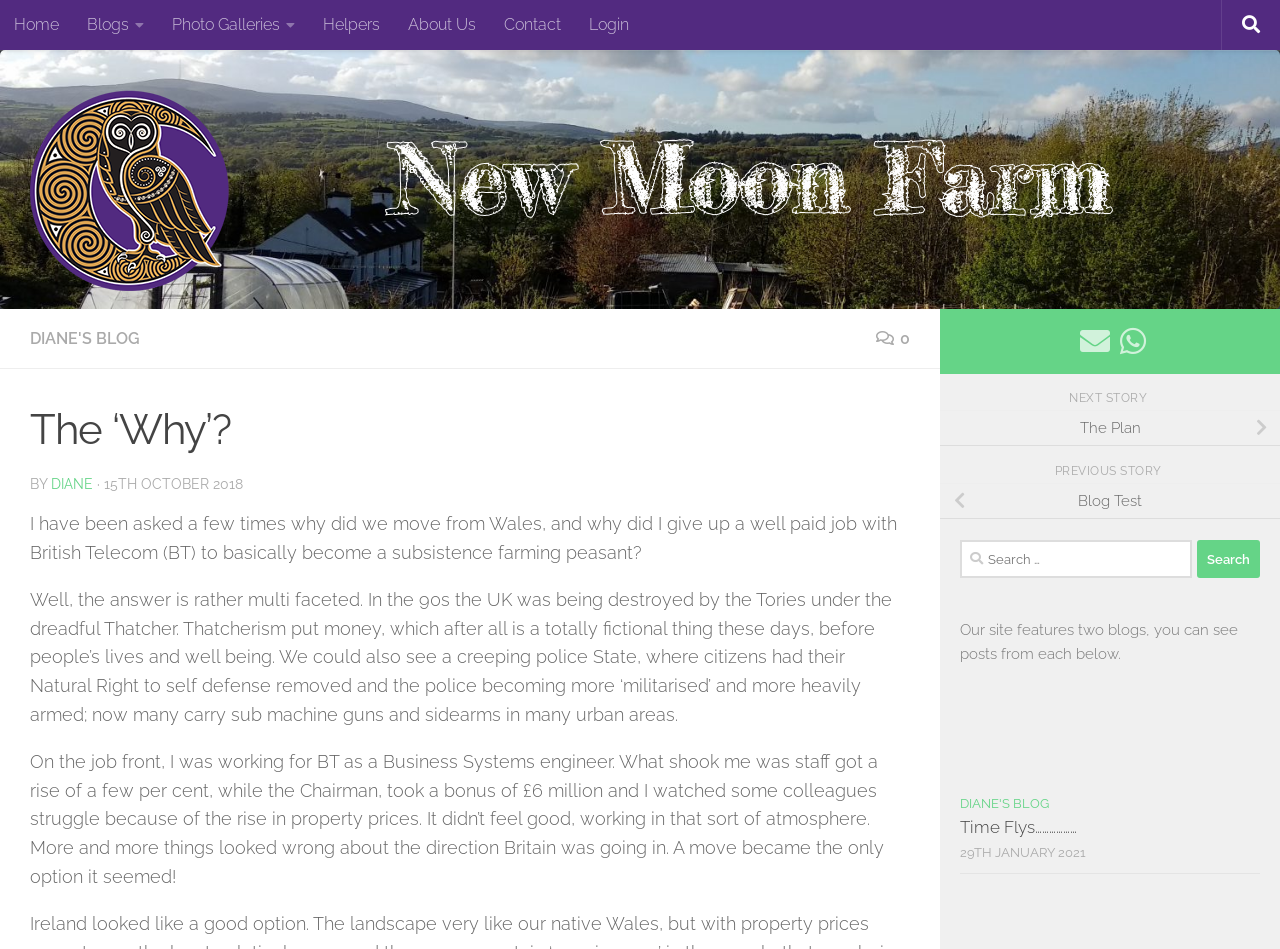Given the webpage screenshot, identify the bounding box of the UI element that matches this description: "0".

[0.684, 0.347, 0.711, 0.367]